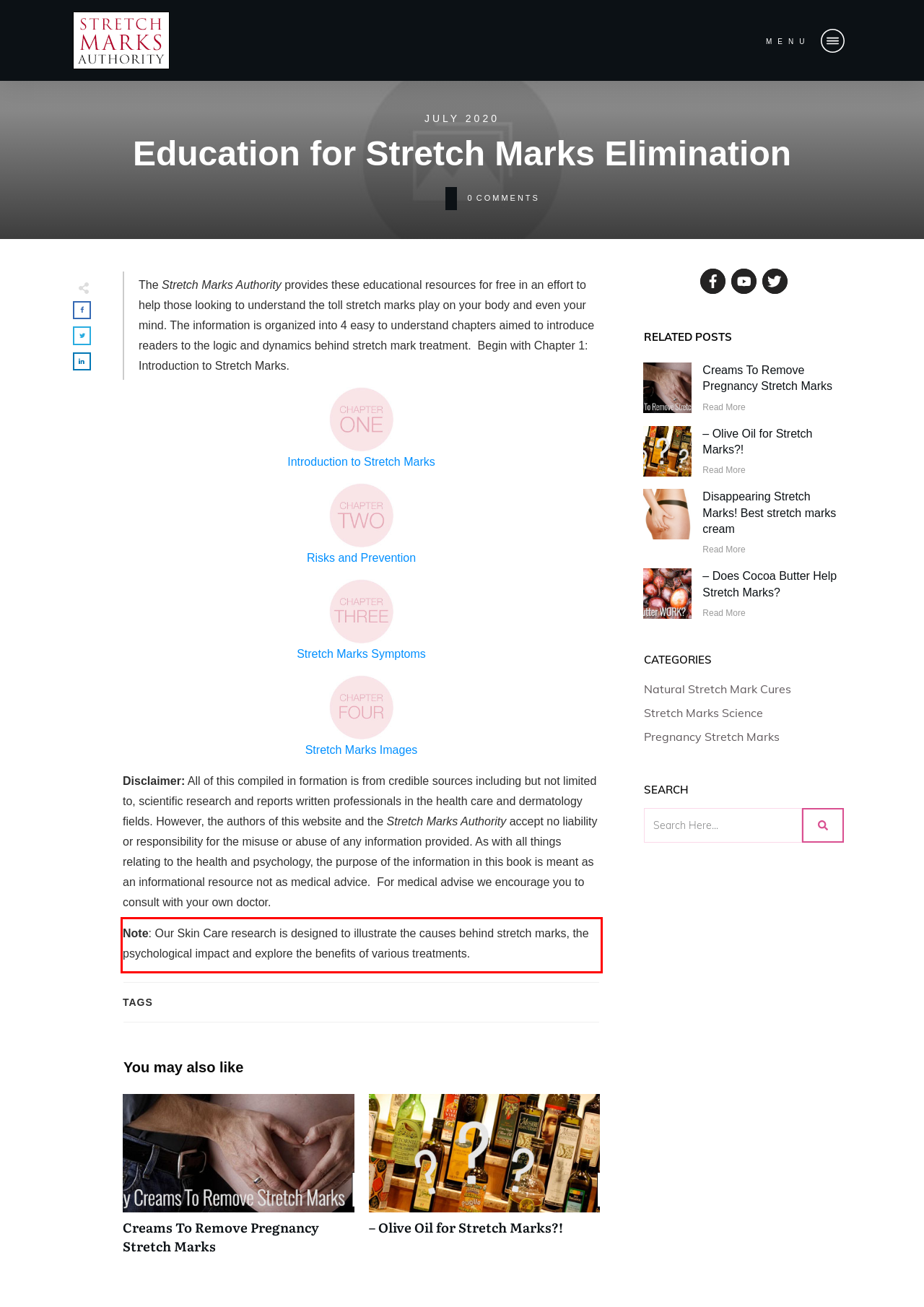Please extract the text content from the UI element enclosed by the red rectangle in the screenshot.

Note: Our Skin Care research is designed to illustrate the causes behind stretch marks, the psychological impact and explore the benefits of various treatments.